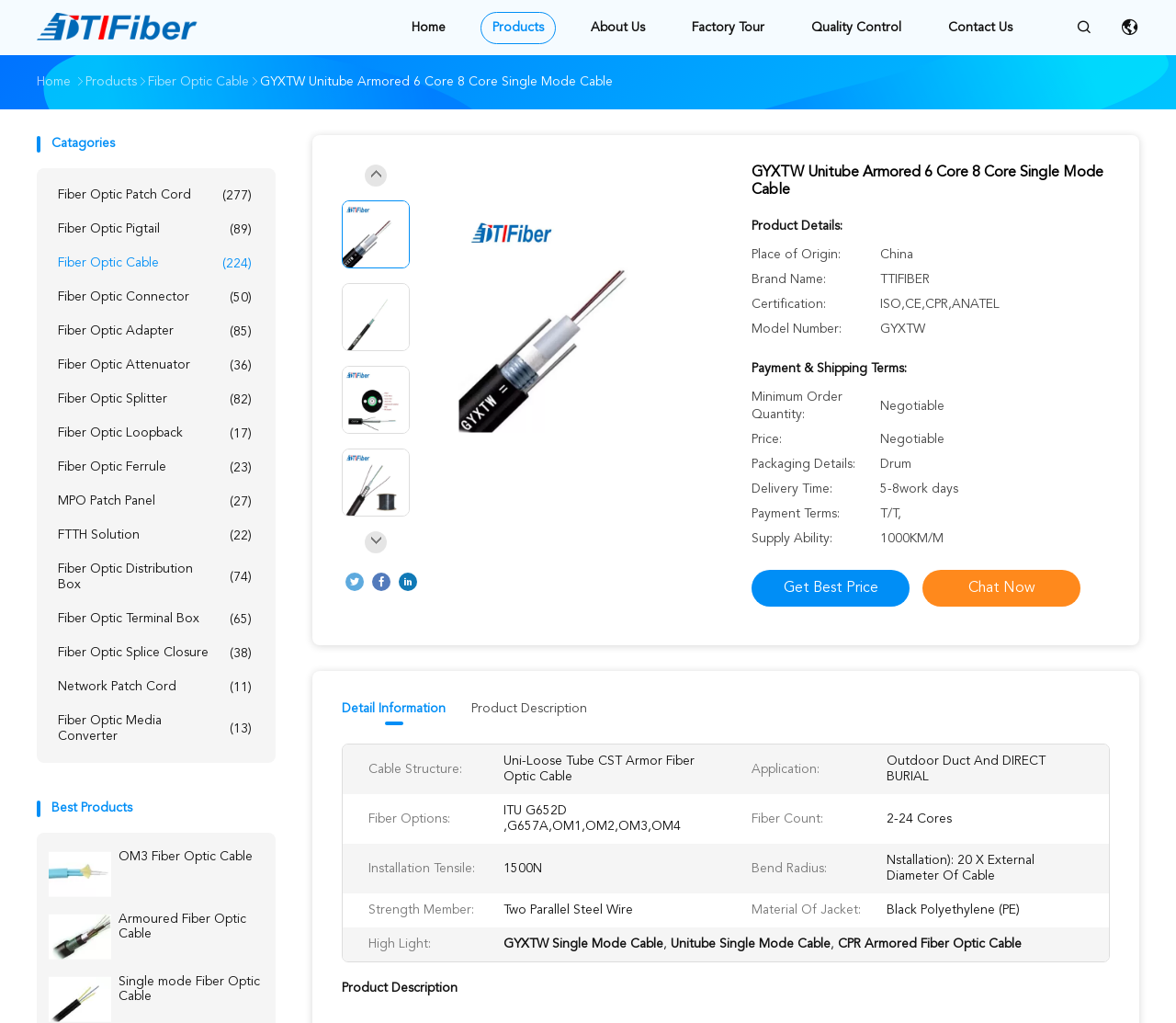Determine the bounding box of the UI component based on this description: "Products". The bounding box coordinates should be four float values between 0 and 1, i.e., [left, top, right, bottom].

[0.409, 0.011, 0.473, 0.043]